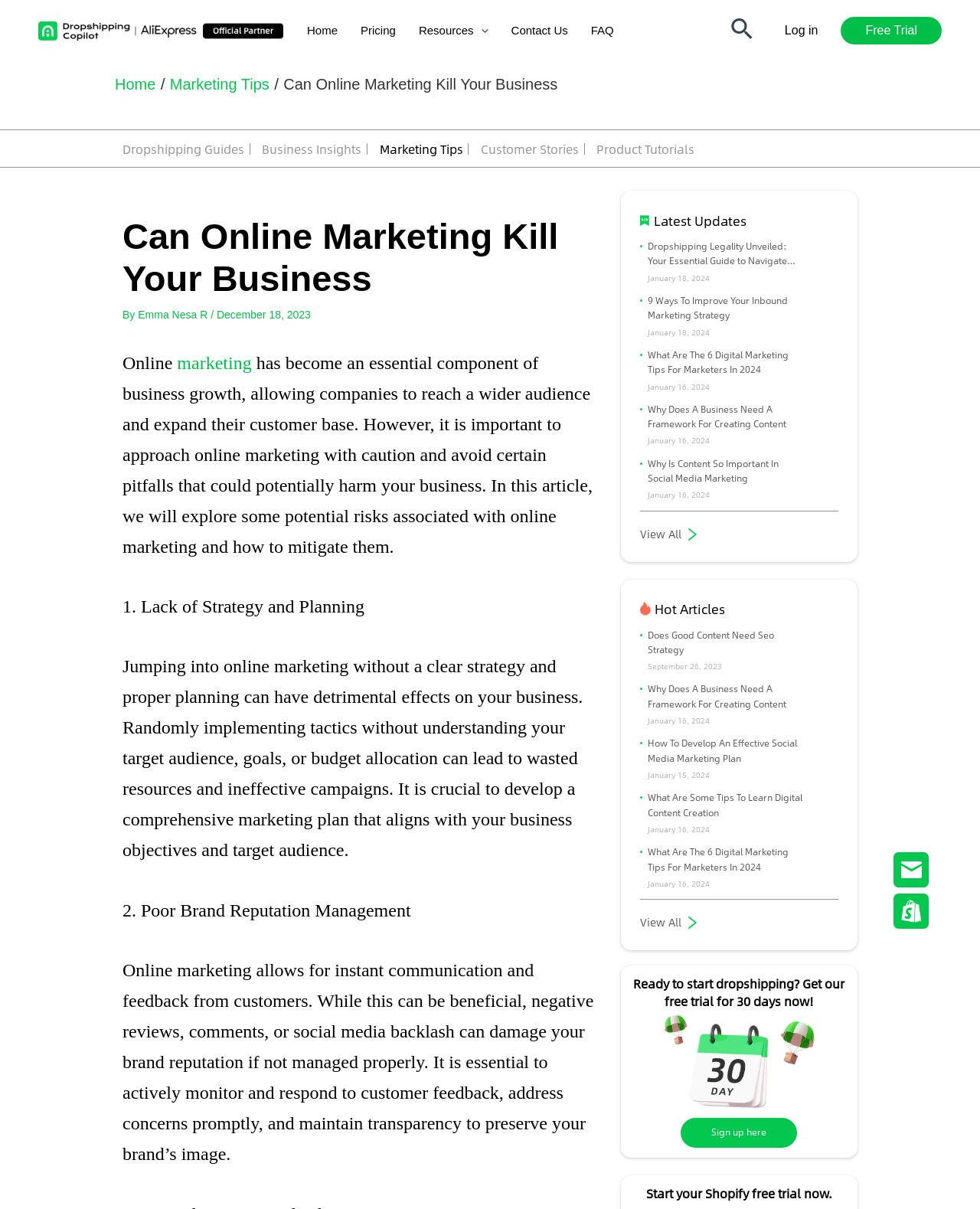Please locate the bounding box coordinates for the element that should be clicked to achieve the following instruction: "Search using the search icon". Ensure the coordinates are given as four float numbers between 0 and 1, i.e., [left, top, right, bottom].

[0.746, 0.012, 0.769, 0.039]